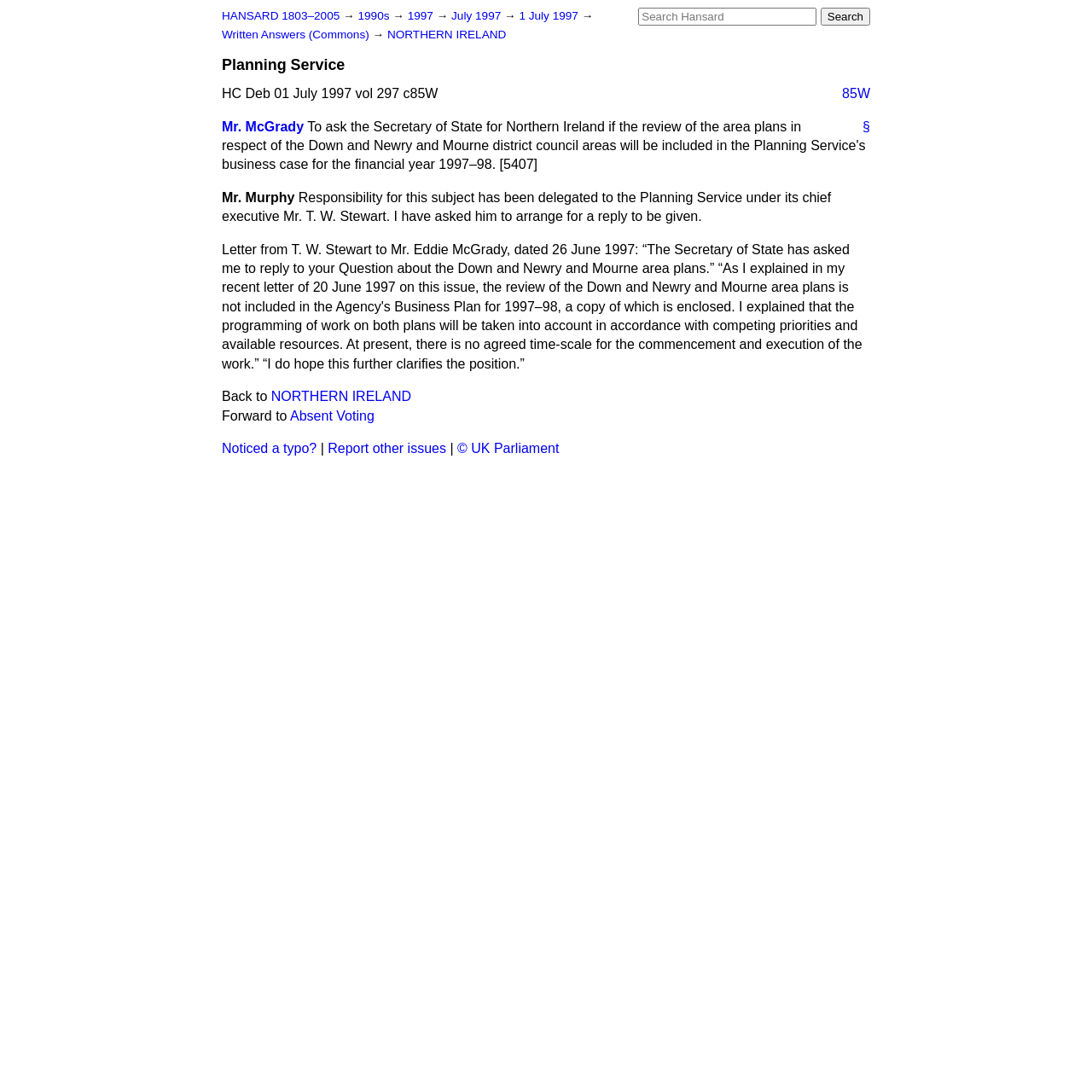Identify the bounding box coordinates for the element you need to click to achieve the following task: "View Written Answers (Commons)". The coordinates must be four float values ranging from 0 to 1, formatted as [left, top, right, bottom].

[0.203, 0.026, 0.341, 0.038]